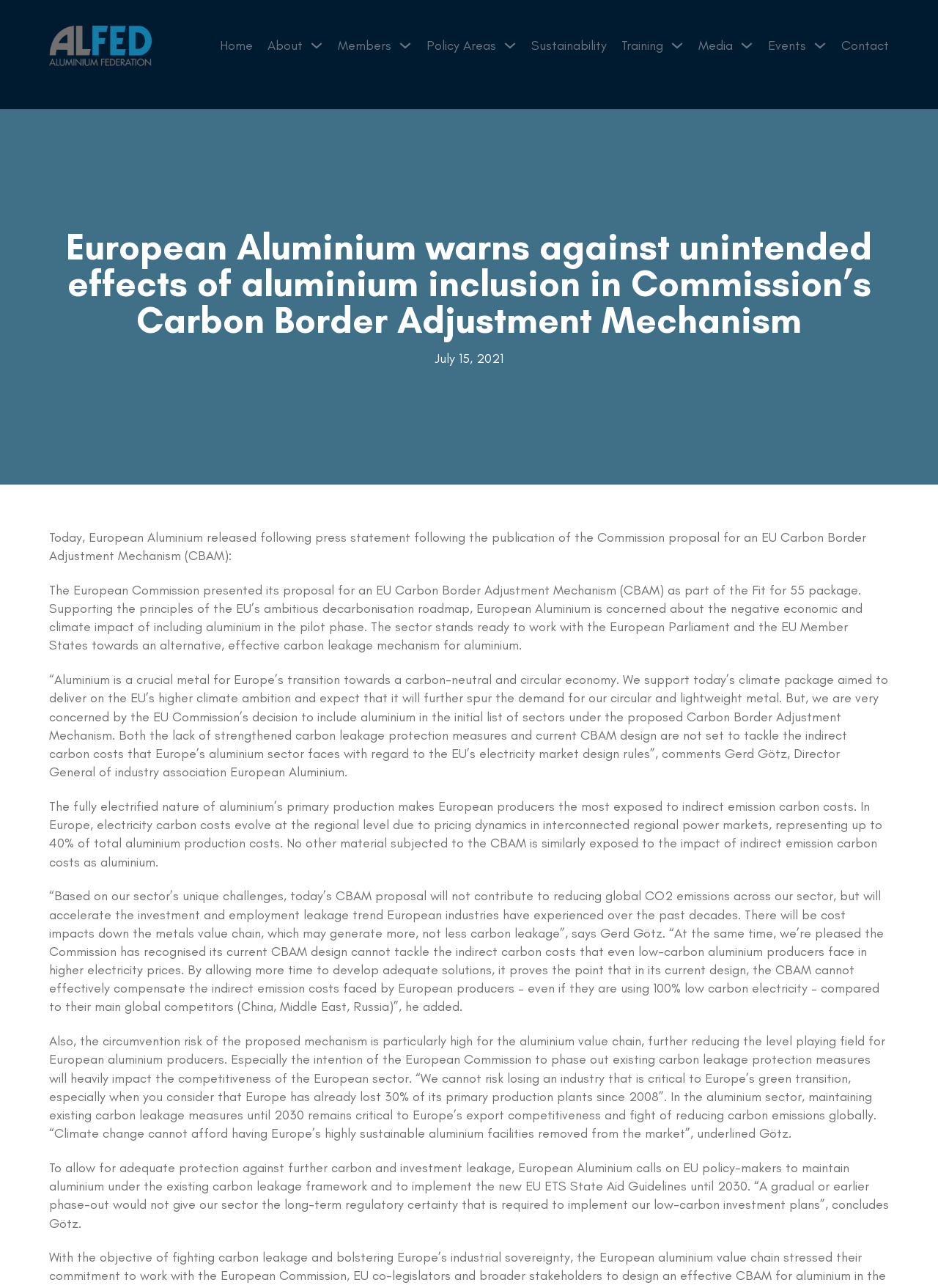Answer the question in one word or a short phrase:
What is the concern of European Aluminium regarding the EU Carbon Border Adjustment Mechanism?

Negative economic and climate impact